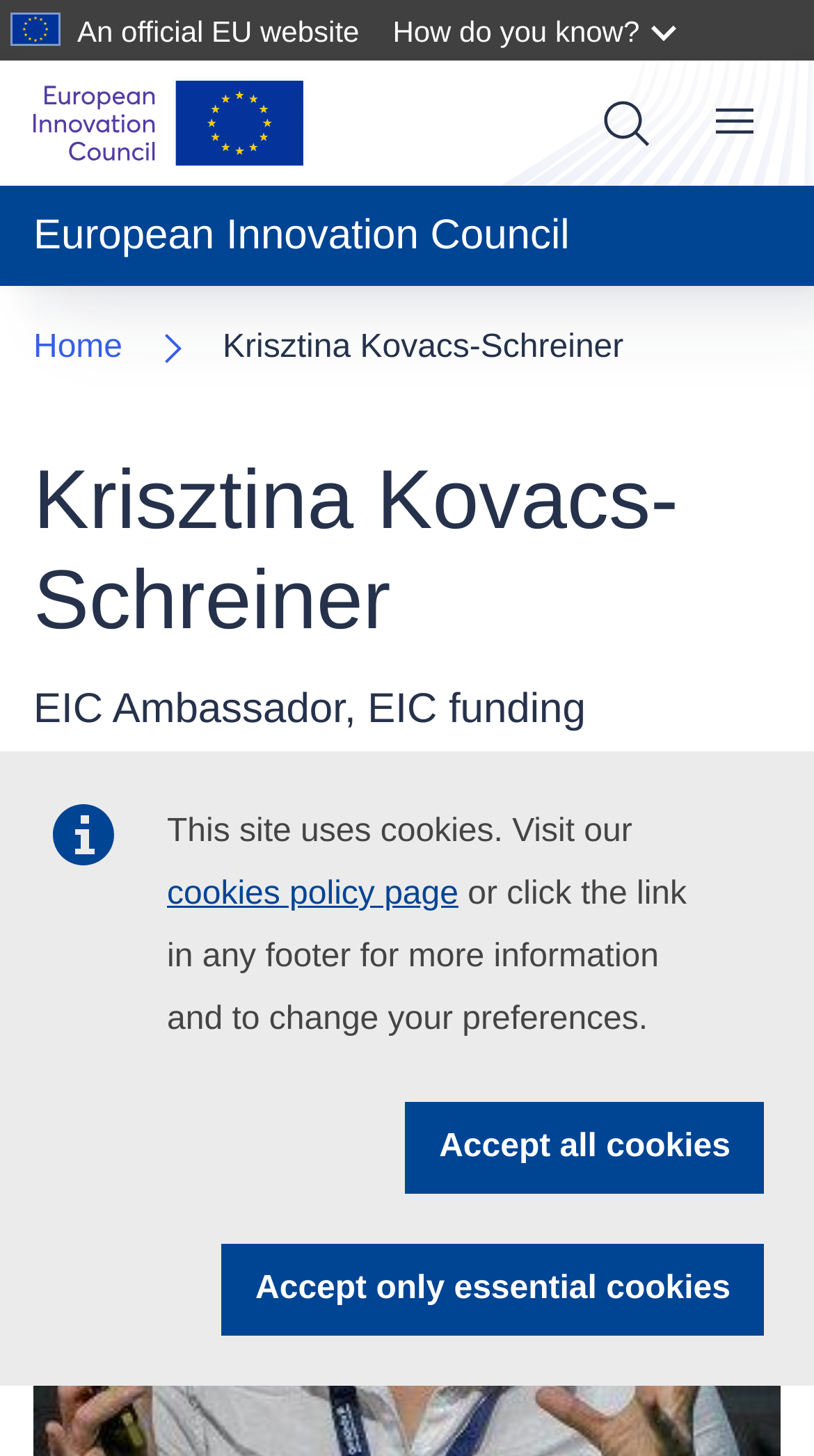Please specify the bounding box coordinates of the element that should be clicked to execute the given instruction: 'view site navigation'. Ensure the coordinates are four float numbers between 0 and 1, expressed as [left, top, right, bottom].

[0.805, 0.053, 1.0, 0.123]